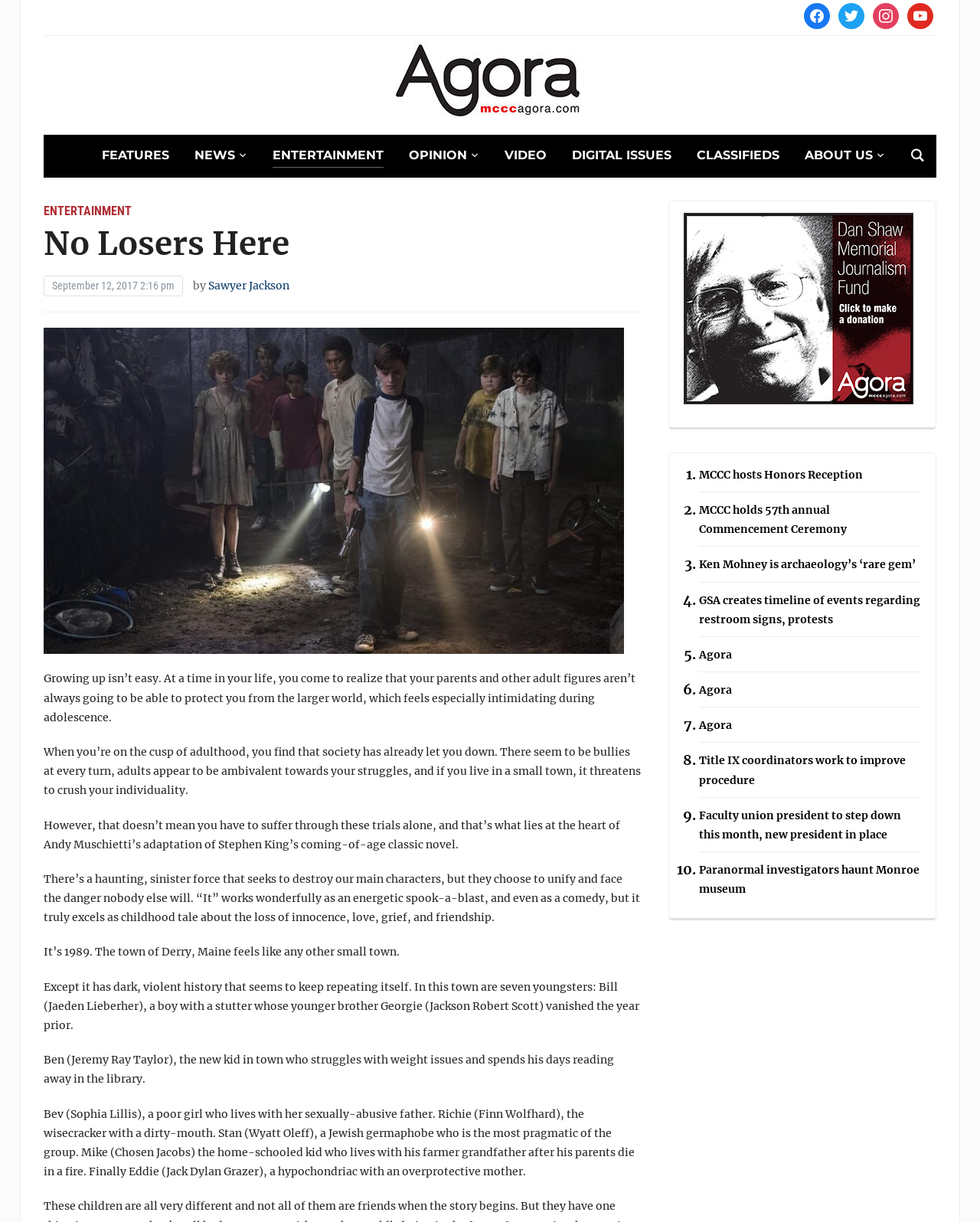Summarize the webpage comprehensively, mentioning all visible components.

This webpage appears to be an online news article or blog post from a college or university publication called "Mcccagora". The page has a header section at the top with social media links to Facebook, Twitter, Instagram, and YouTube, as well as a search button and a link to the publication's name.

Below the header, there is a navigation menu with links to various sections of the publication, including "FEATURES", "NEWS", "ENTERTAINMENT", "OPINION", "VIDEO", "DIGITAL ISSUES", "CLASSIFIEDS", and "ABOUT US".

The main content of the page is an article titled "No Losers Here" with a subtitle that is not explicitly stated. The article appears to be a review or analysis of the movie "It" based on the novel by Stephen King. The text discusses the themes of growing up, loss of innocence, and friendship in the context of the movie.

The article is divided into several paragraphs, with the first few paragraphs introducing the topic and setting the scene. The subsequent paragraphs provide more details about the movie's plot and characters.

To the right of the article, there is a sidebar with a list of links to other news articles or posts, each with a brief title and a number indicating its position in the list. The titles of these articles appear to be unrelated to the main article and cover a range of topics, including academic events, student life, and local news.

Overall, the webpage has a clean and organized layout, with a clear hierarchy of content and easy-to-read font sizes and styles.